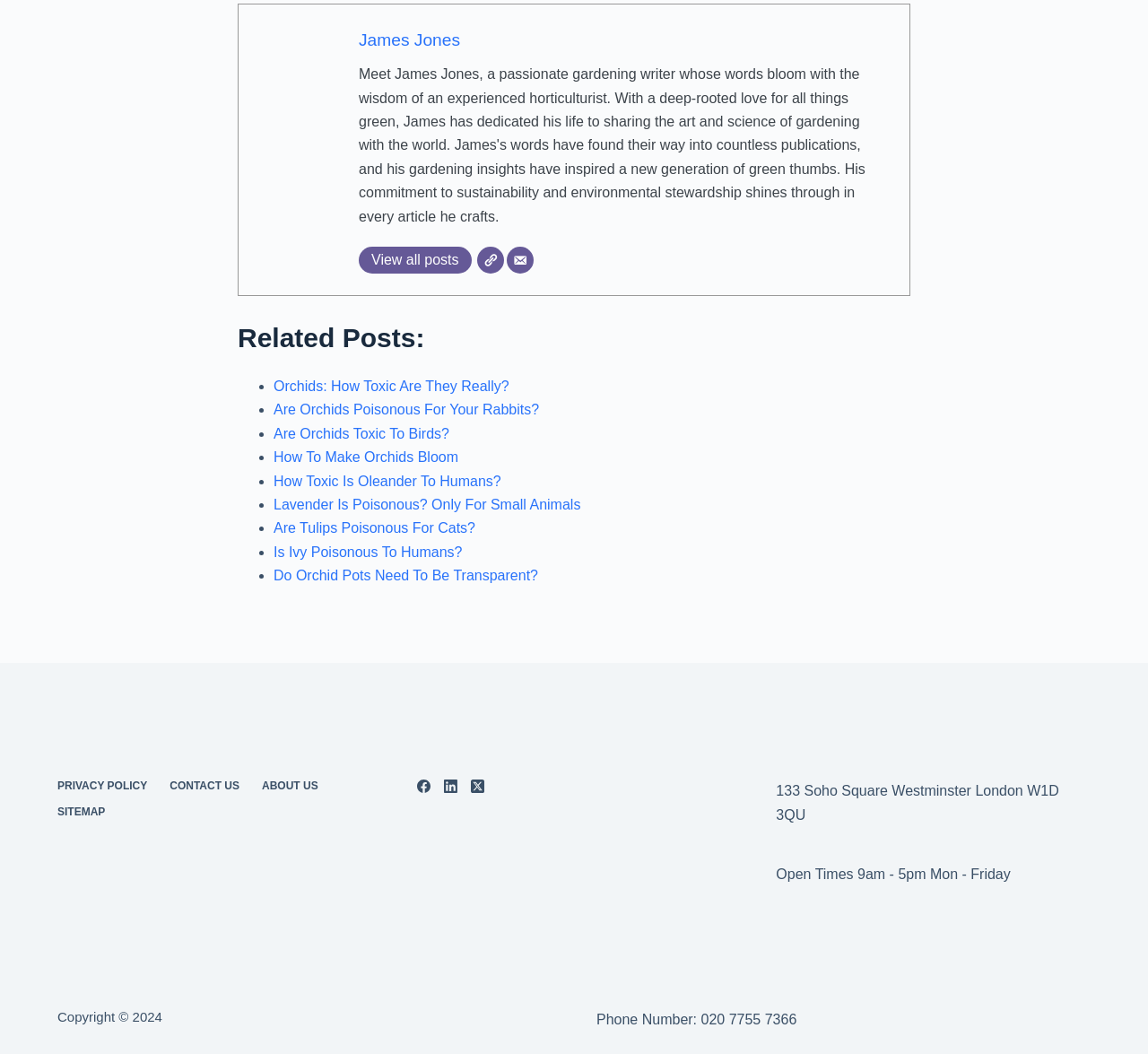What are the social media platforms linked on the webpage?
Based on the image, answer the question in a detailed manner.

The social media links are located at the bottom of the page, indicating that the organization has a presence on these platforms and users can connect with them through these channels.